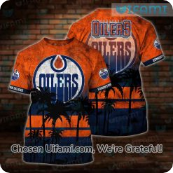Respond to the following question using a concise word or phrase: 
What is the texture of the backdrop against which the shirt is printed?

rustic brick wall